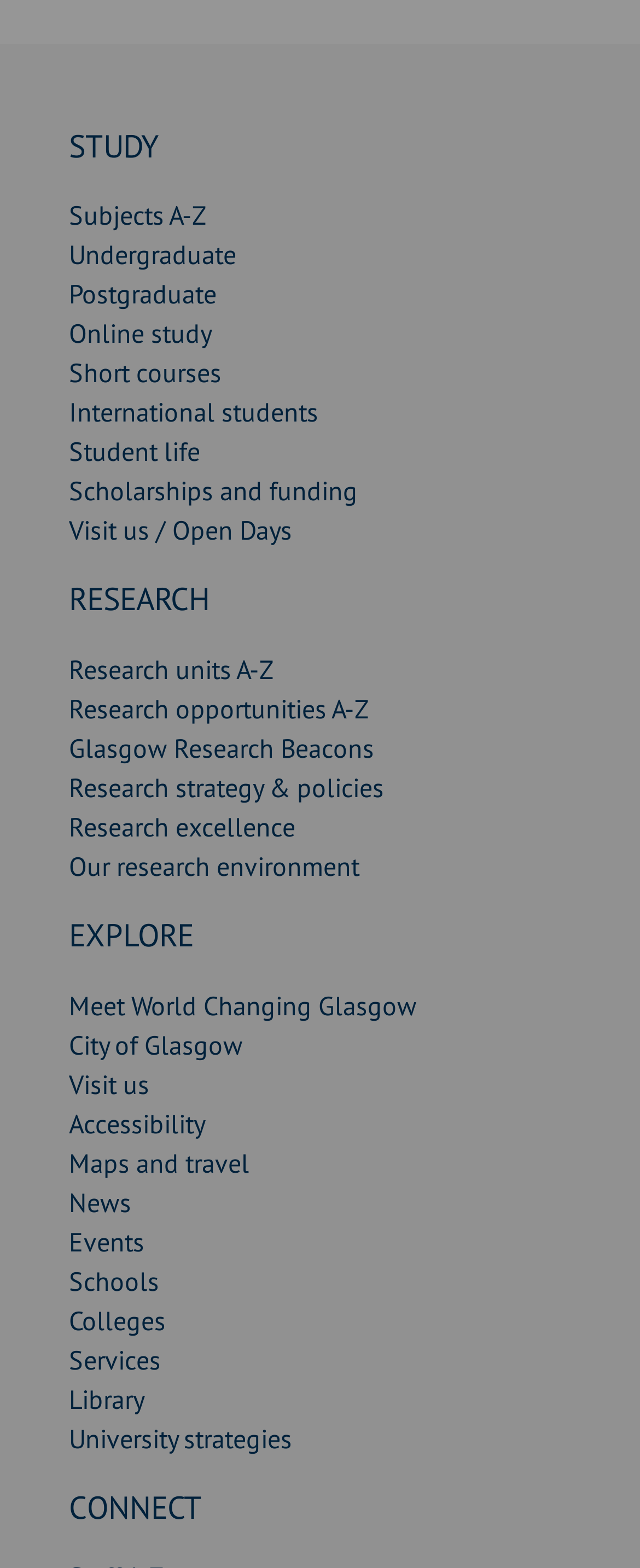For the given element description Visit us / Open Days, determine the bounding box coordinates of the UI element. The coordinates should follow the format (top-left x, top-left y, bottom-right x, bottom-right y) and be within the range of 0 to 1.

[0.108, 0.328, 0.456, 0.349]